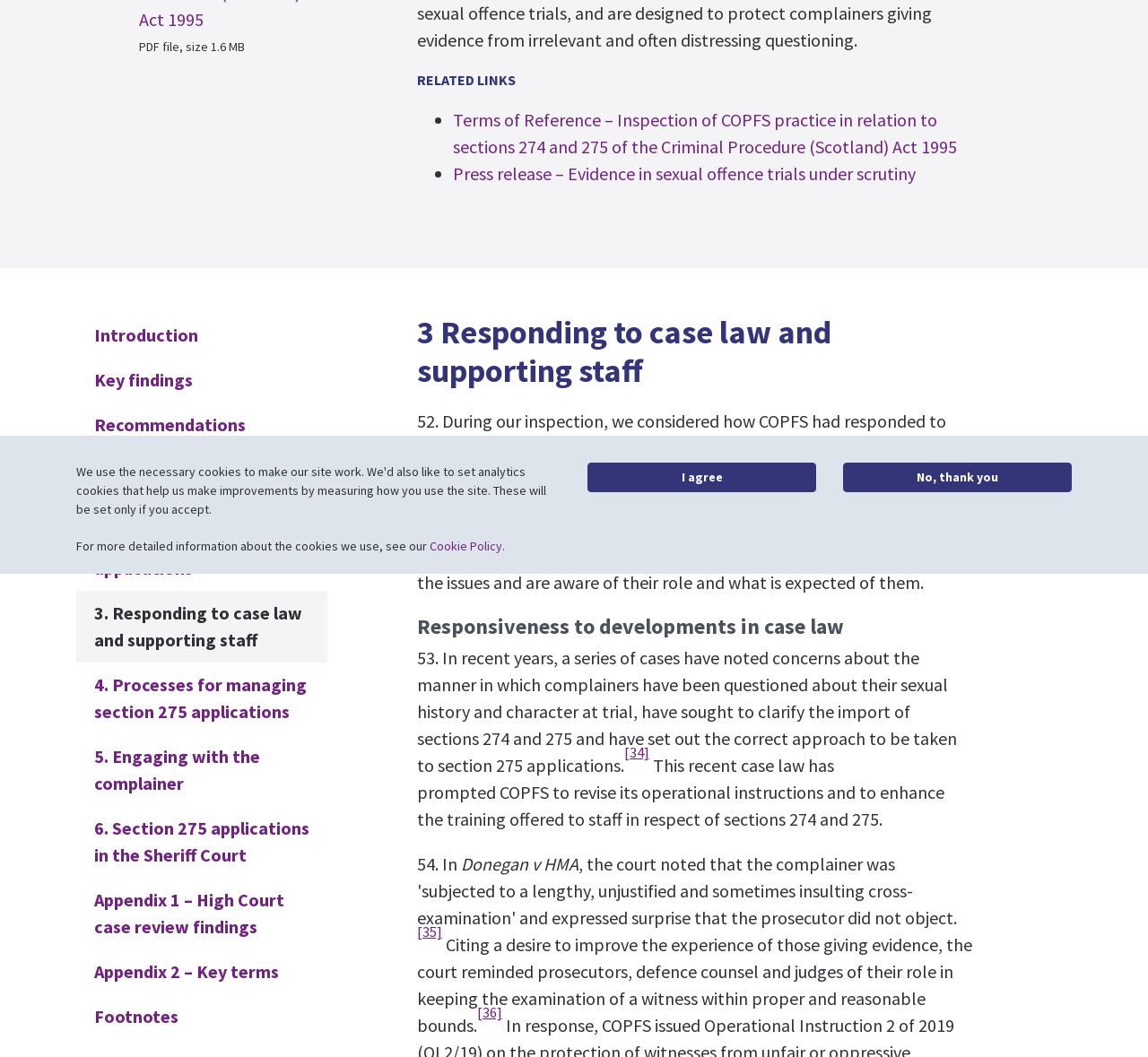Bounding box coordinates are specified in the format (top-left x, top-left y, bottom-right x, bottom-right y). All values are floating point numbers bounded between 0 and 1. Please provide the bounding box coordinate of the region this sentence describes: Cookie Policy

[0.374, 0.509, 0.438, 0.524]